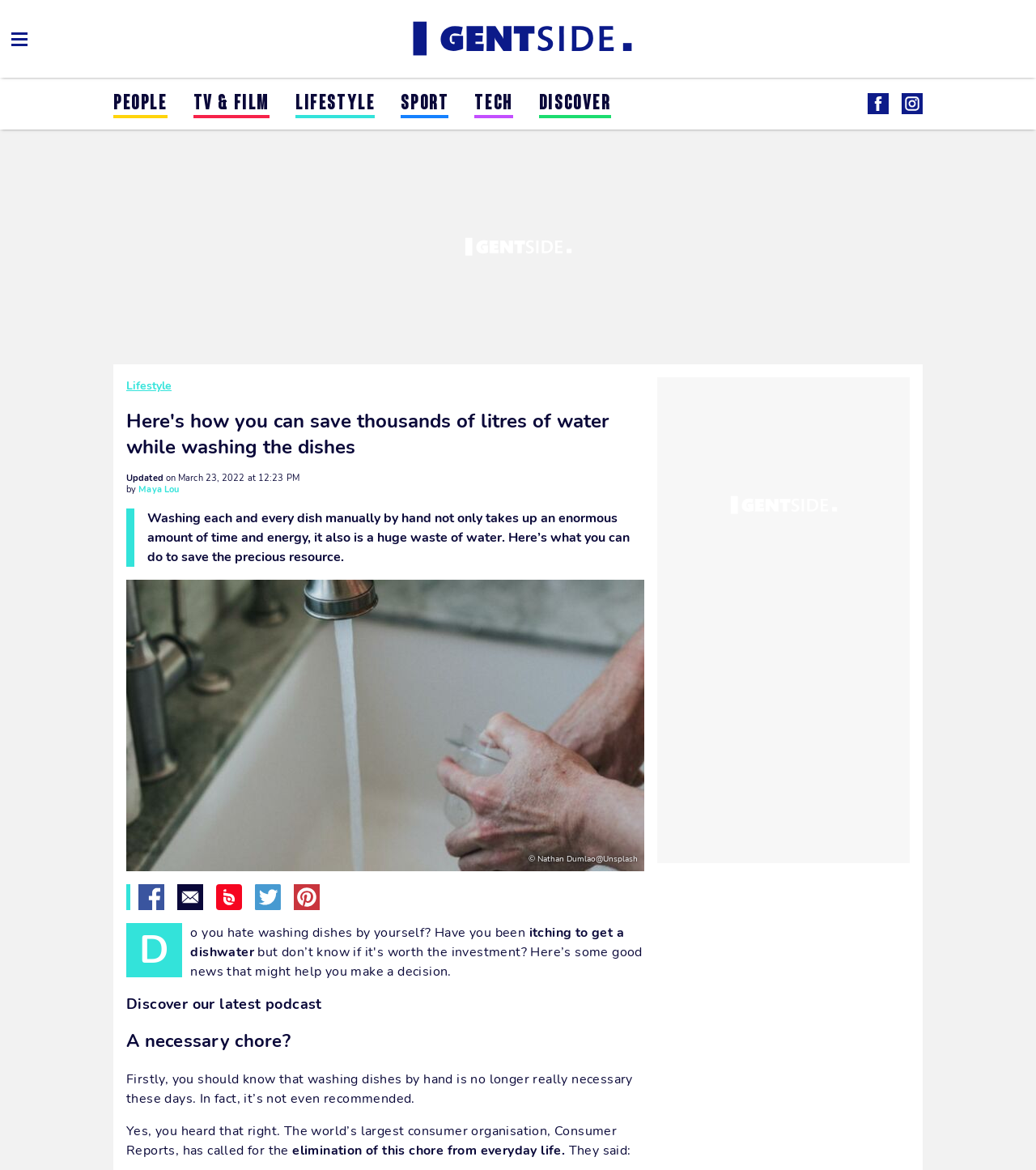Provide a thorough and detailed response to the question by examining the image: 
What is the organization that called for the elimination of washing dishes by hand?

The organization that called for the elimination of washing dishes by hand is mentioned in the text 'The world’s largest consumer organisation, Consumer Reports, has called for the elimination of this chore from everyday life.' which is located in the middle of the article.